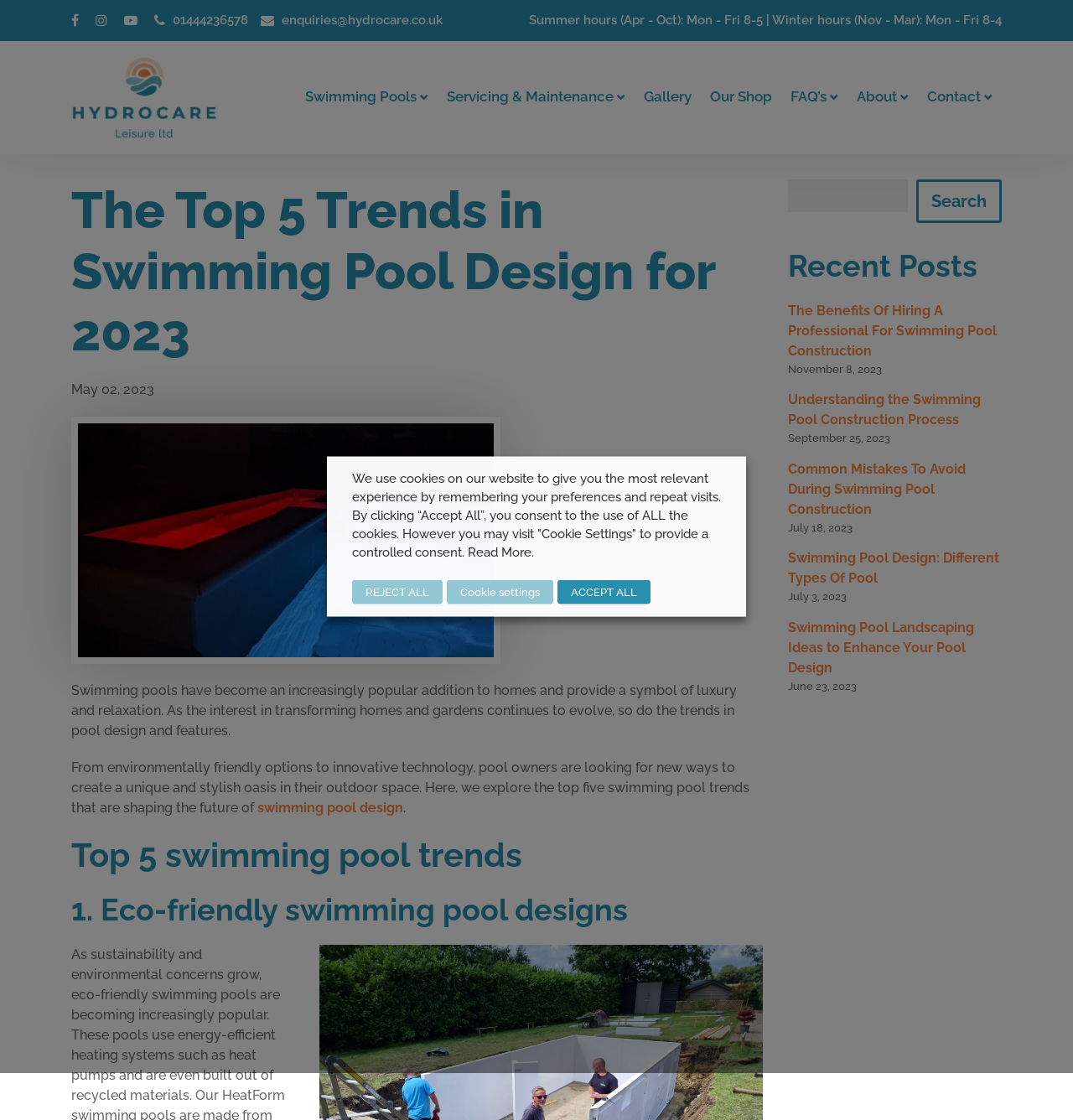Determine the bounding box coordinates for the region that must be clicked to execute the following instruction: "Visit the Enquiry Learning Unit".

None